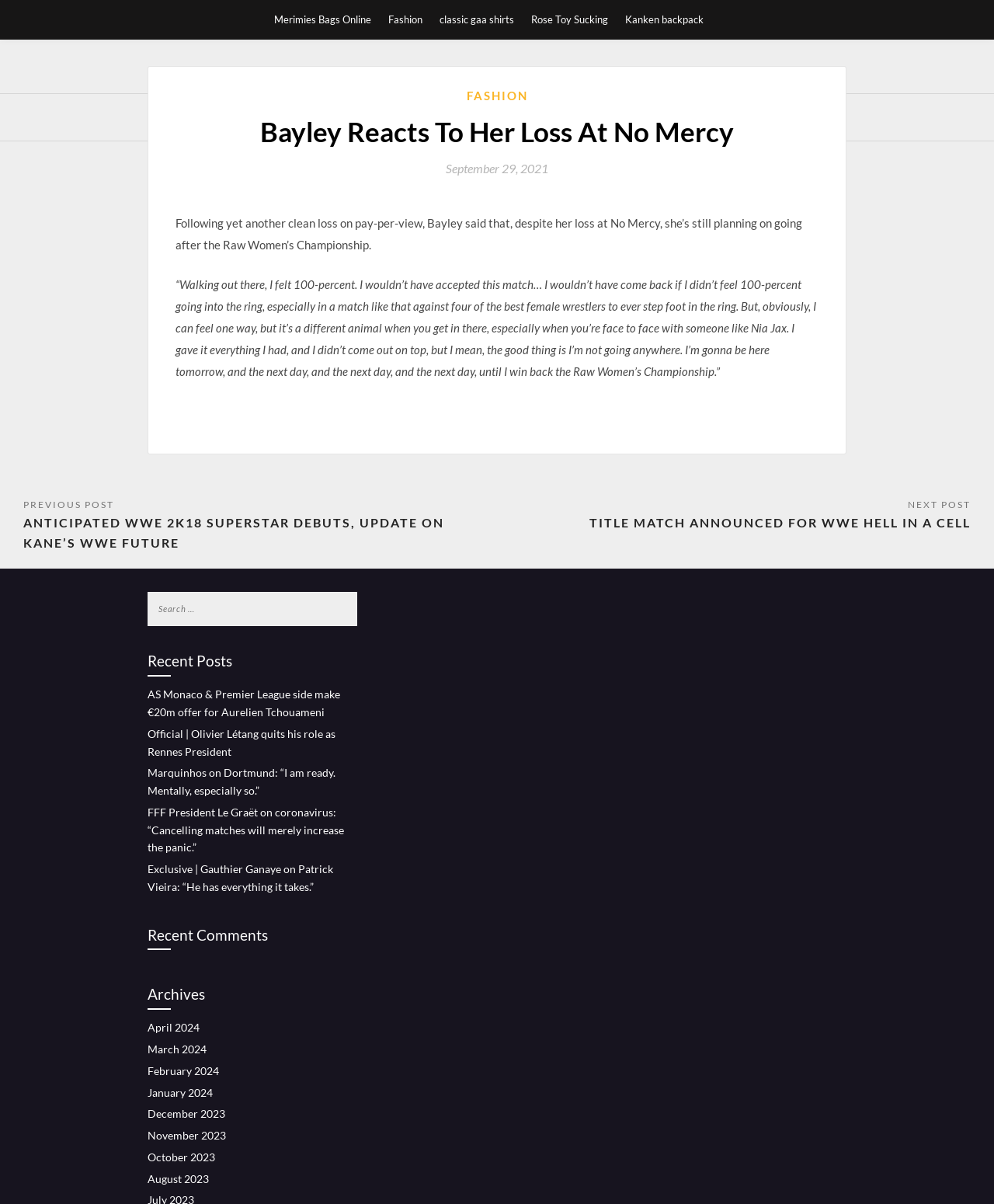What is the section below the article?
Based on the image content, provide your answer in one word or a short phrase.

Recent Posts